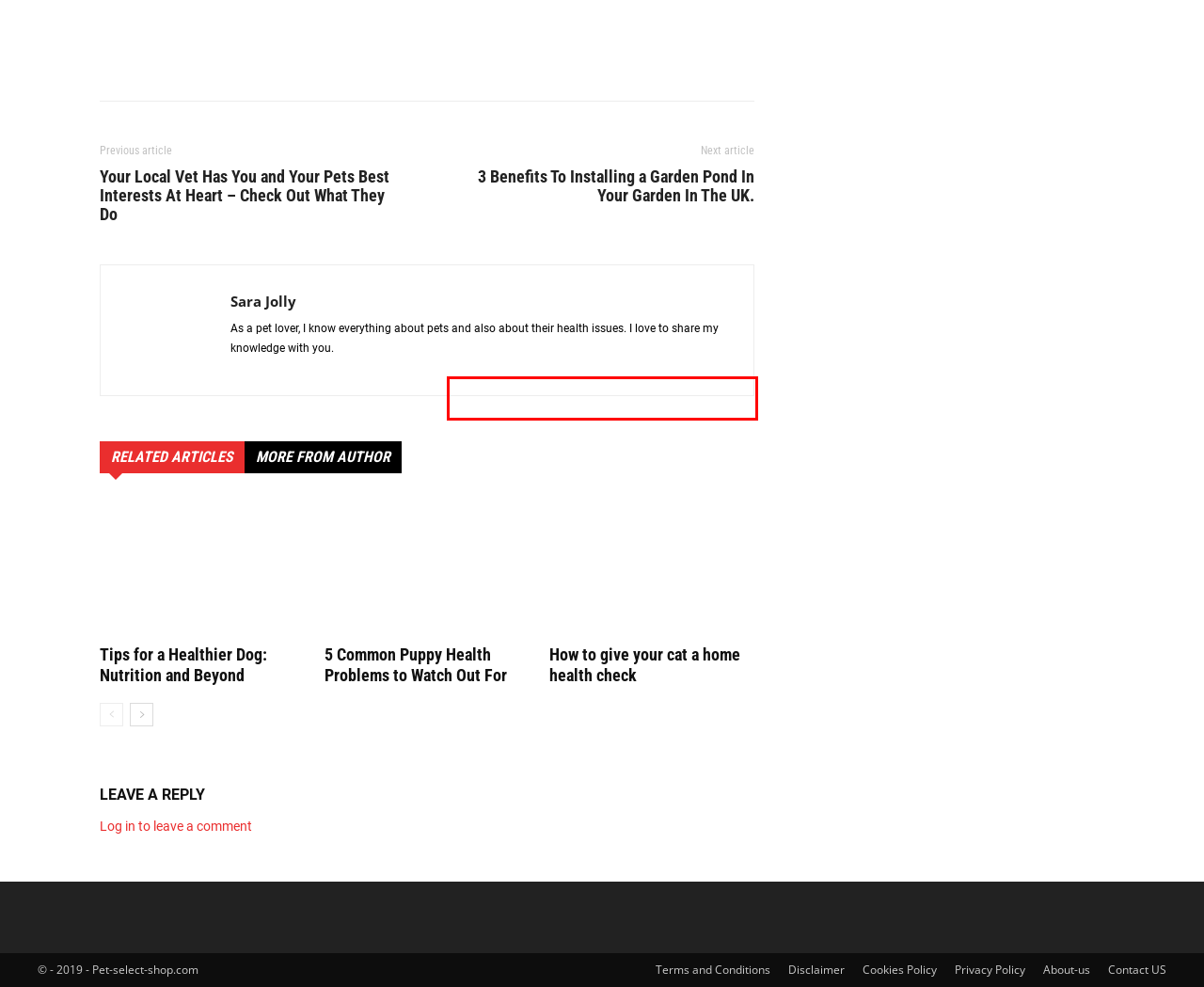Observe the provided screenshot of a webpage with a red bounding box around a specific UI element. Choose the webpage description that best fits the new webpage after you click on the highlighted element. These are your options:
A. Pet Care Tips
B. About-us
C. Tips For A Healthier Dog: Nutrition And Beyond
D. Your Local Vet Has You And Your Pets Best Interests At Heart – Check Out What They Do
E. 3 Benefits To Installing A Garden Pond In Your Garden In The UK.
F. Sara Jolly
G. Pet Health Care
H. 5 Common Puppy Health Problems To Watch Out For

E